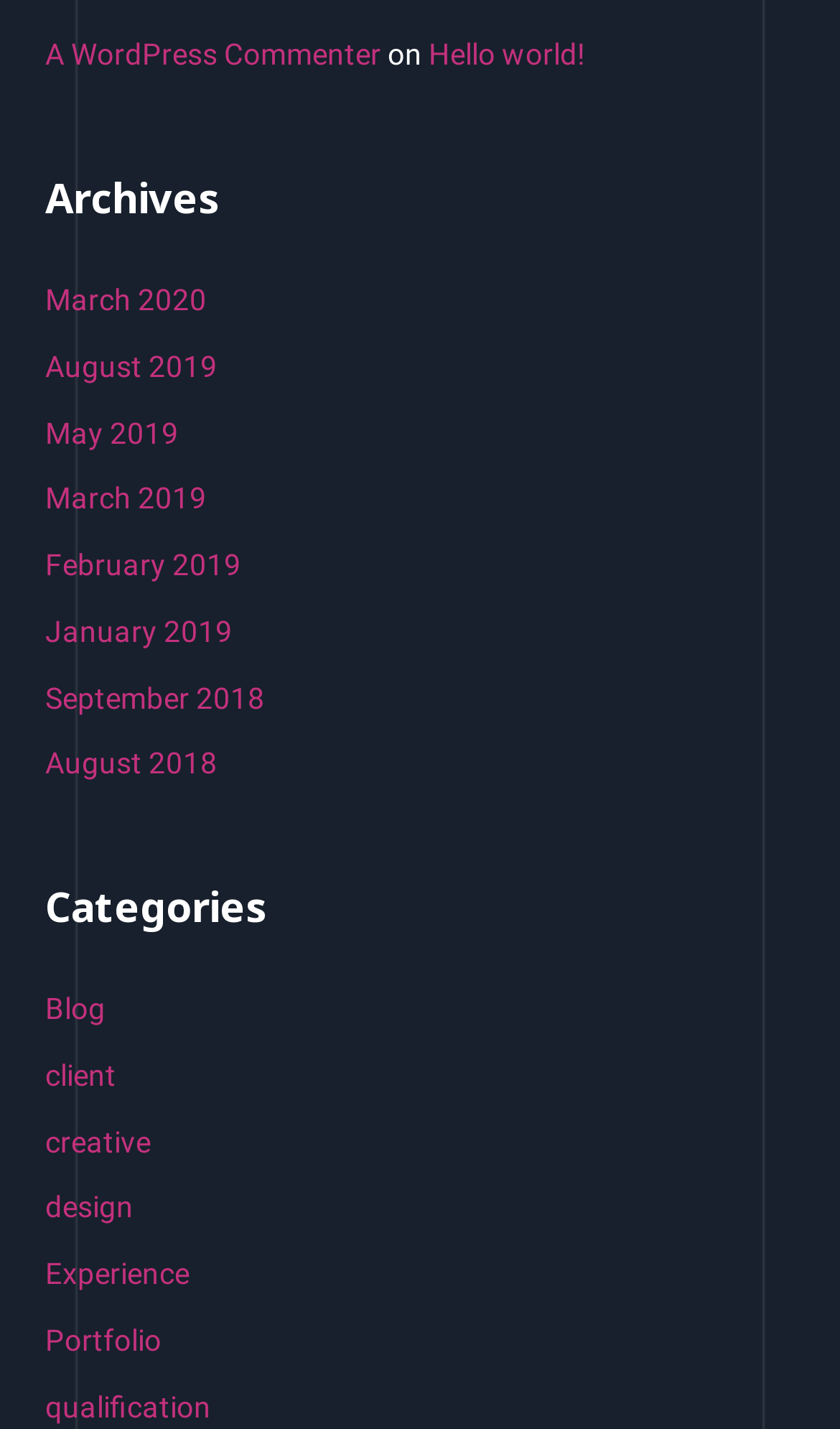Could you determine the bounding box coordinates of the clickable element to complete the instruction: "view posts in Portfolio category"? Provide the coordinates as four float numbers between 0 and 1, i.e., [left, top, right, bottom].

[0.054, 0.925, 0.192, 0.95]